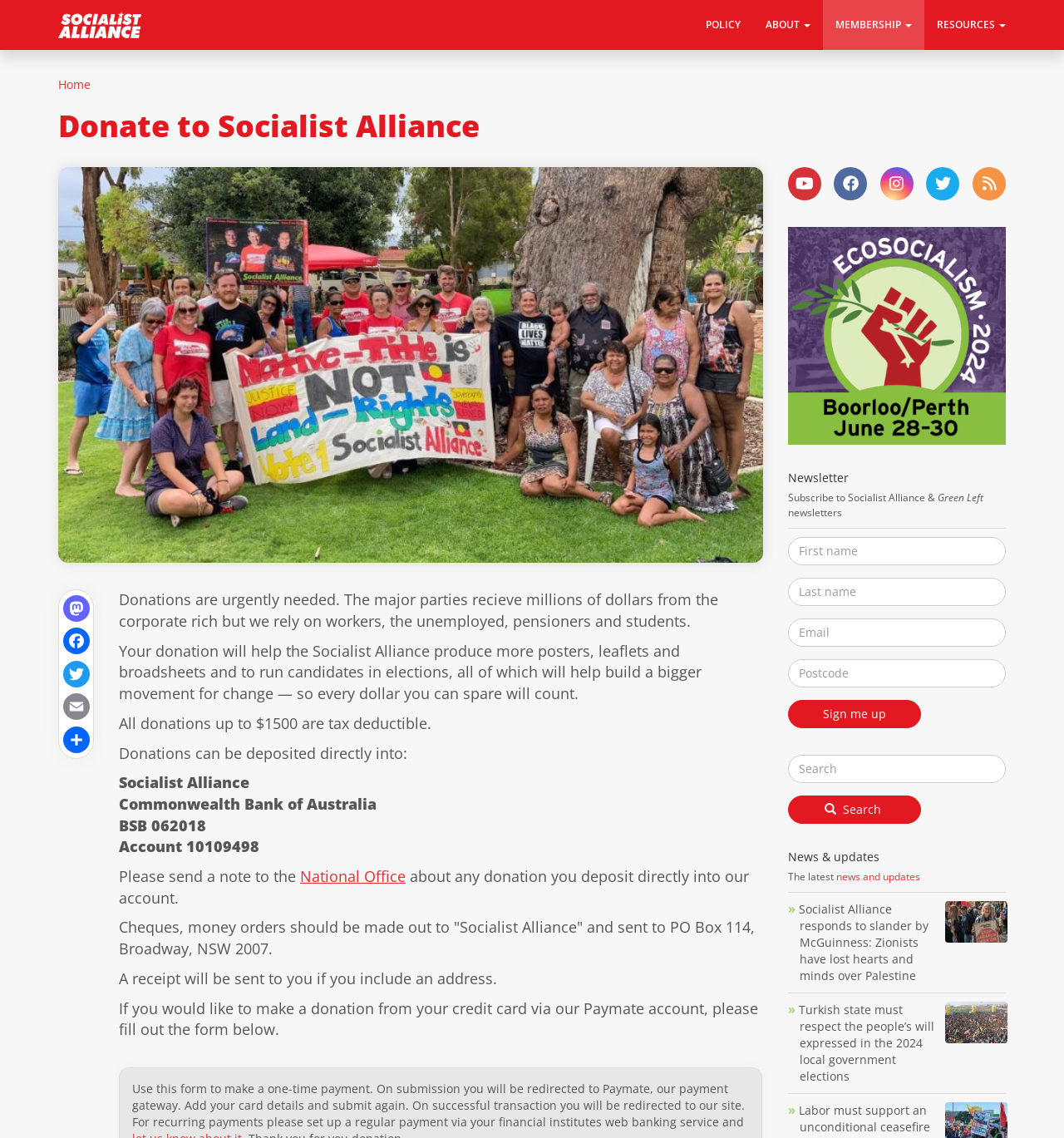Highlight the bounding box coordinates of the element that should be clicked to carry out the following instruction: "Go to the Data topic". The coordinates must be given as four float numbers ranging from 0 to 1, i.e., [left, top, right, bottom].

None